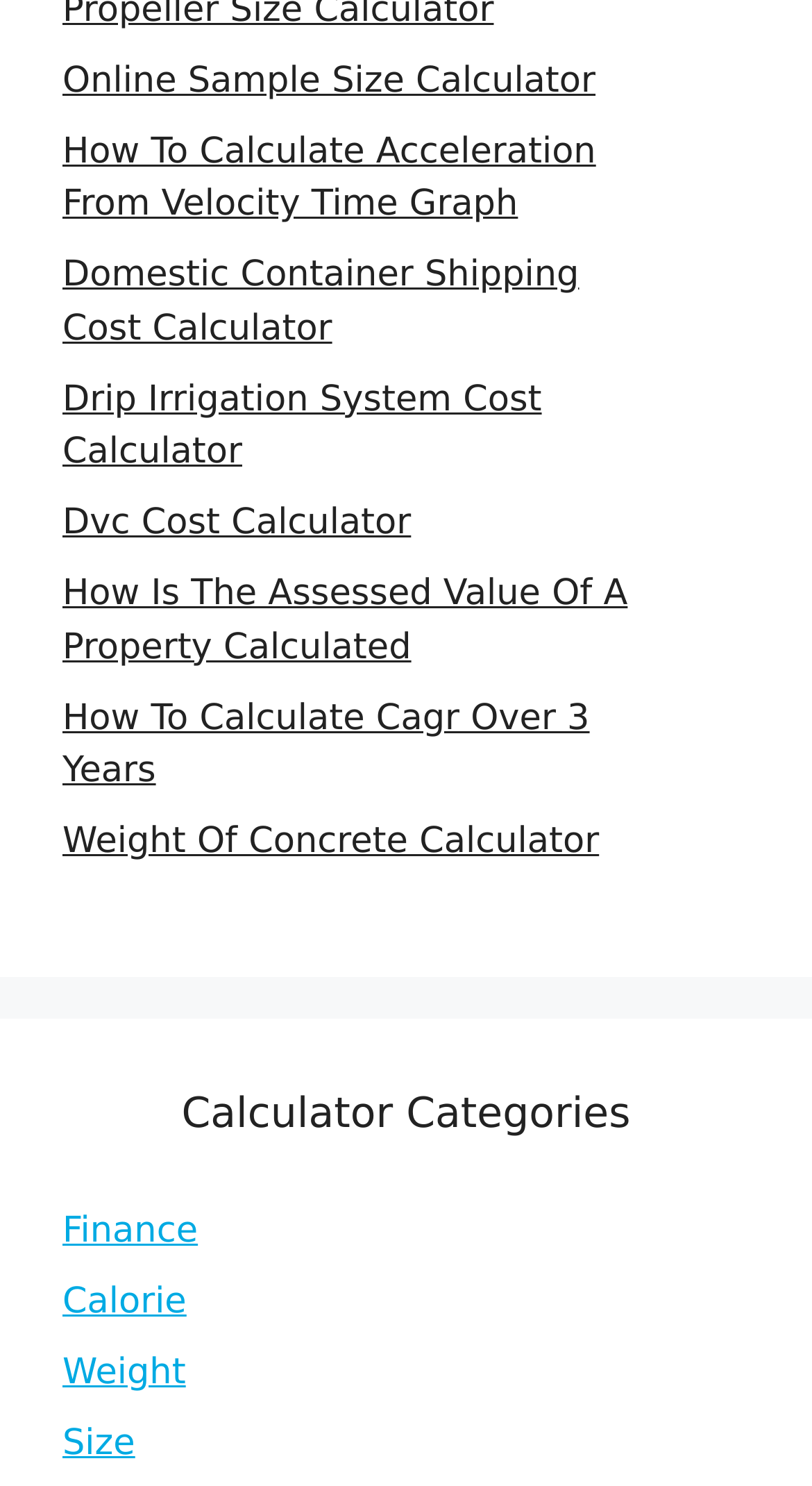What is the topic of the first link on the webpage?
Make sure to answer the question with a detailed and comprehensive explanation.

I looked at the first link on the webpage, which has the text 'Online Sample Size Calculator', so the topic of the first link is a sample size calculator.